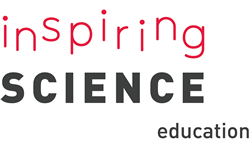What is the mission of the initiative?
Using the visual information, answer the question in a single word or phrase.

inspiring curiosity